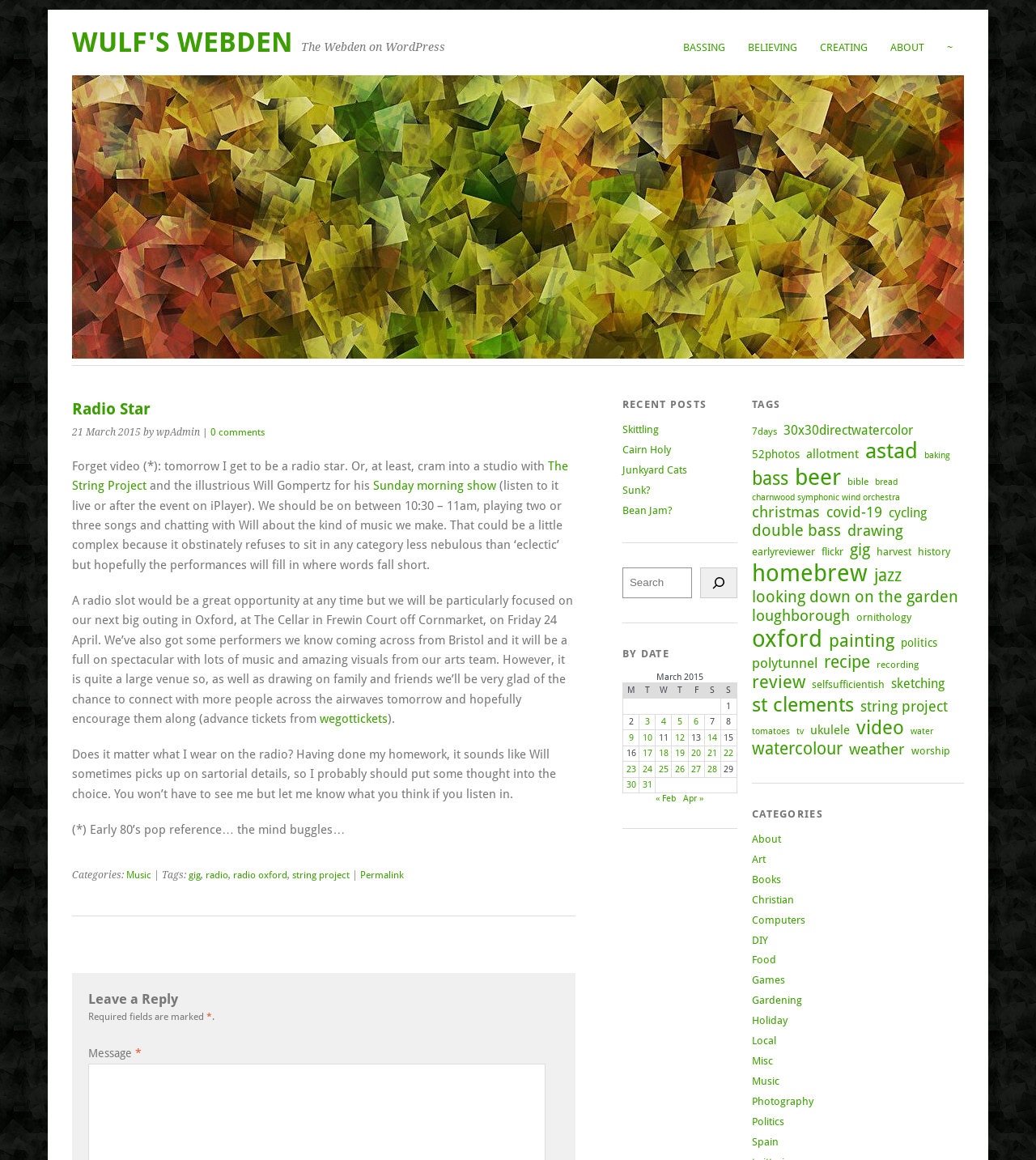What is the purpose of the radio slot?
Look at the screenshot and provide an in-depth answer.

The purpose of the radio slot can be inferred from the article content, which mentions that they will be promoting their next big outing in Oxford, at The Cellar in Frewin Court off Cornmarket, on Friday 24 April. This is indicated by the static text element with the text '...and hopefully encourage them along (advance tickets from...' at coordinates [0.07, 0.512, 0.553, 0.626].